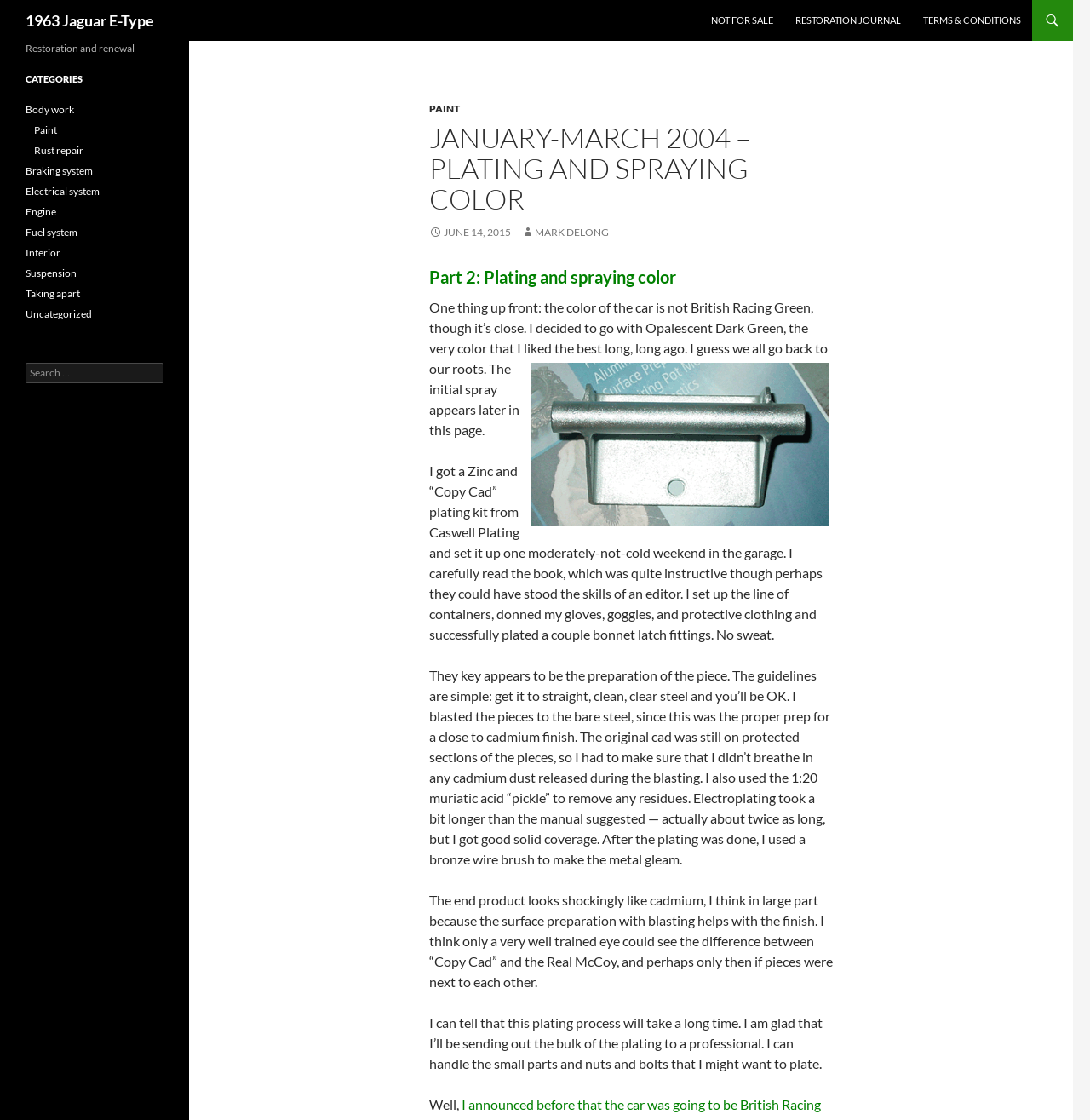Locate the bounding box coordinates of the area to click to fulfill this instruction: "Call the university". The bounding box should be presented as four float numbers between 0 and 1, in the order [left, top, right, bottom].

None